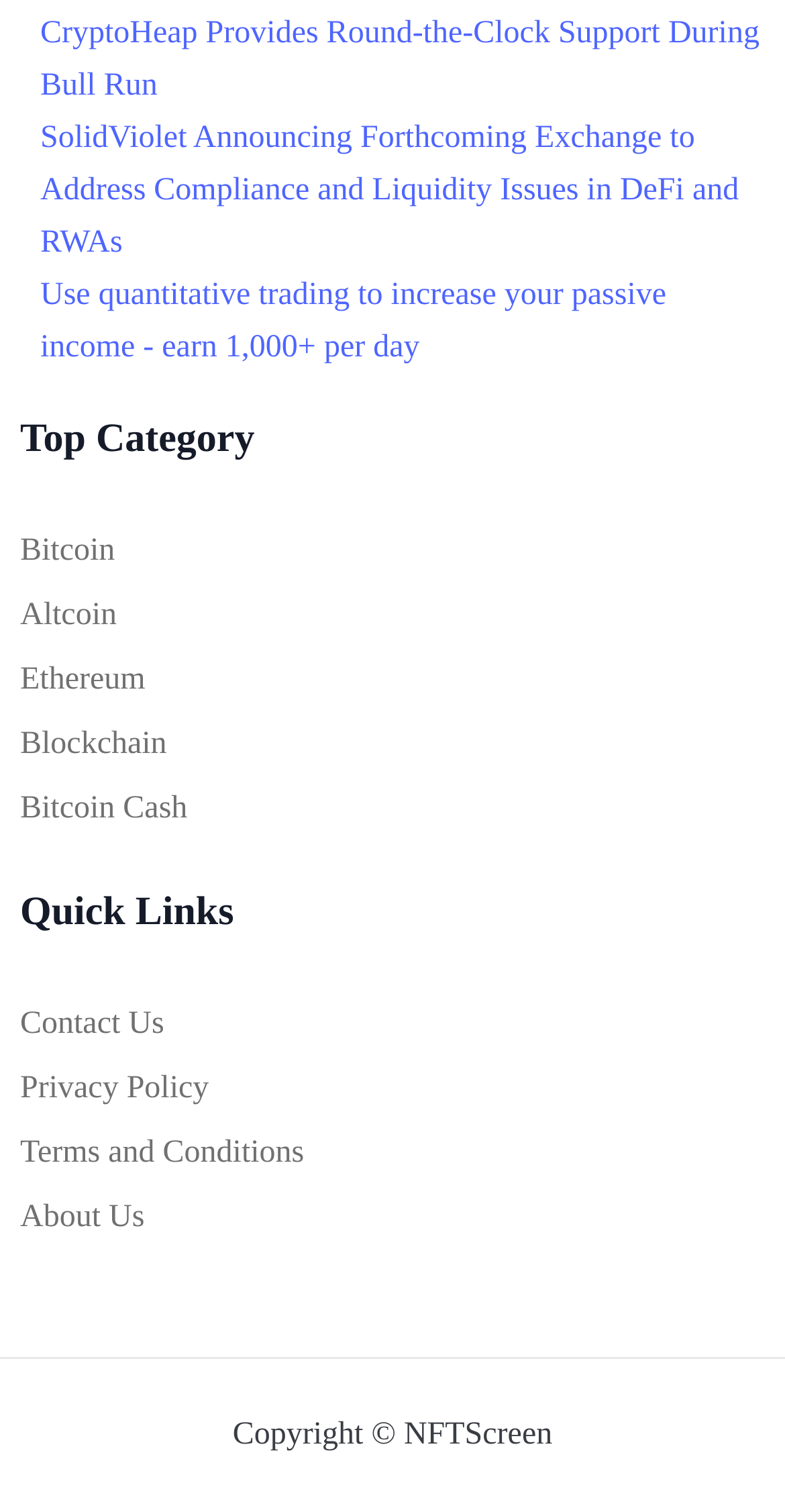What is the copyright information at the bottom of the page?
Provide a fully detailed and comprehensive answer to the question.

I found a StaticText element at the bottom of the page with the text 'Copyright © NFTScreen', which indicates the copyright information.